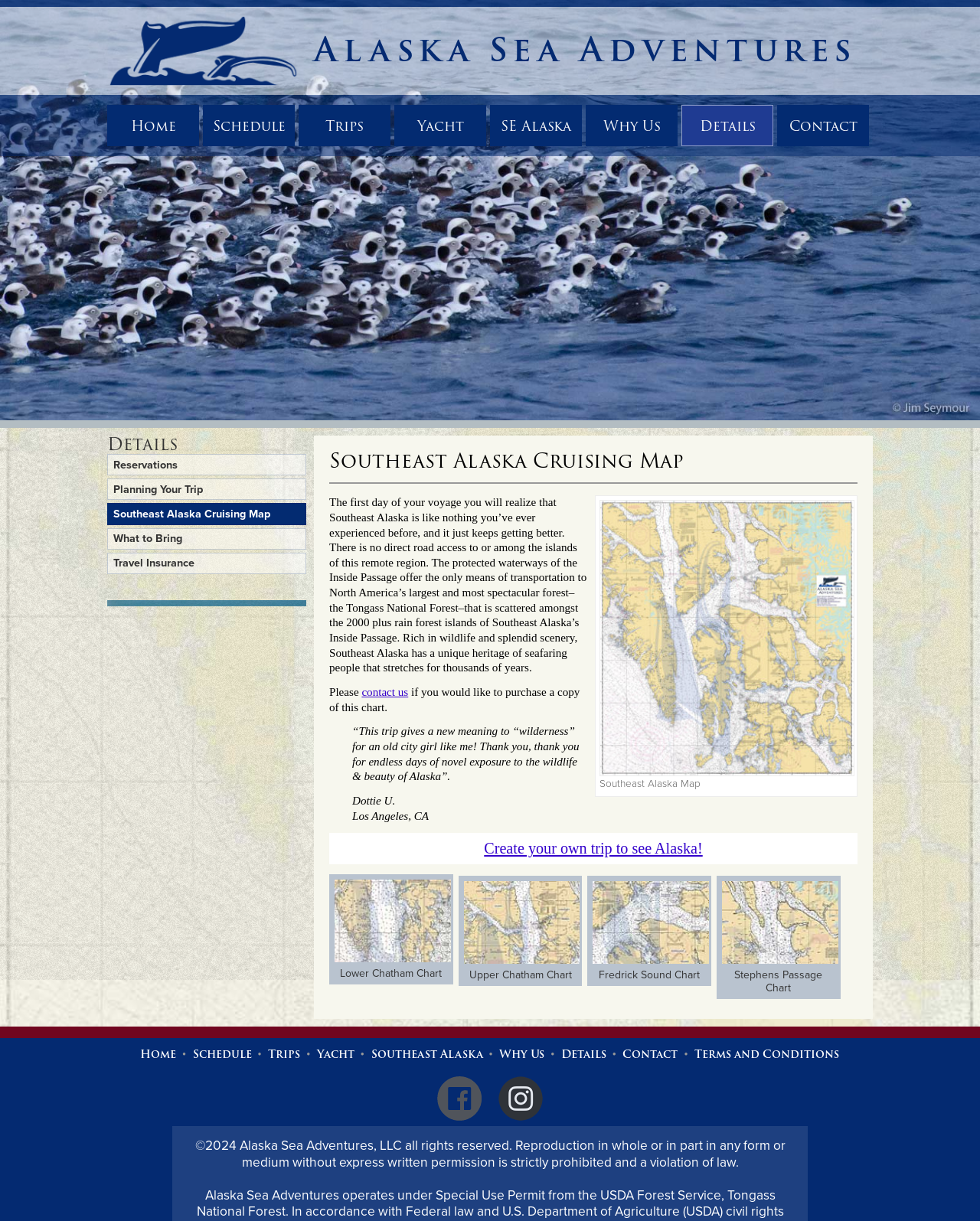Determine the bounding box coordinates for the element that should be clicked to follow this instruction: "Contact us for more information". The coordinates should be given as four float numbers between 0 and 1, in the format [left, top, right, bottom].

[0.369, 0.562, 0.417, 0.572]